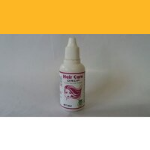Explain the image in a detailed way.

The image showcases a bottle of "Hair Care Drops," a herbal product designed to promote healthy hair. The bottle features a sleek, white design with a pointed nozzle for easy application. It is prominently labeled with the product name, complemented by an illustration of a woman with flowing hair, emphasizing its purpose. The background is minimalistic, allowing the product to stand out.

This herbal formula is part of a broader range of wellness products, which include detailed pricing and ordering information. With a price of 35 INR per piece and a minimum order quantity of 100, this item is ideal for those looking to enhance their hair care routine naturally. The shelf life of the product is stated as 18 months, indicating its durability and effectiveness over time.